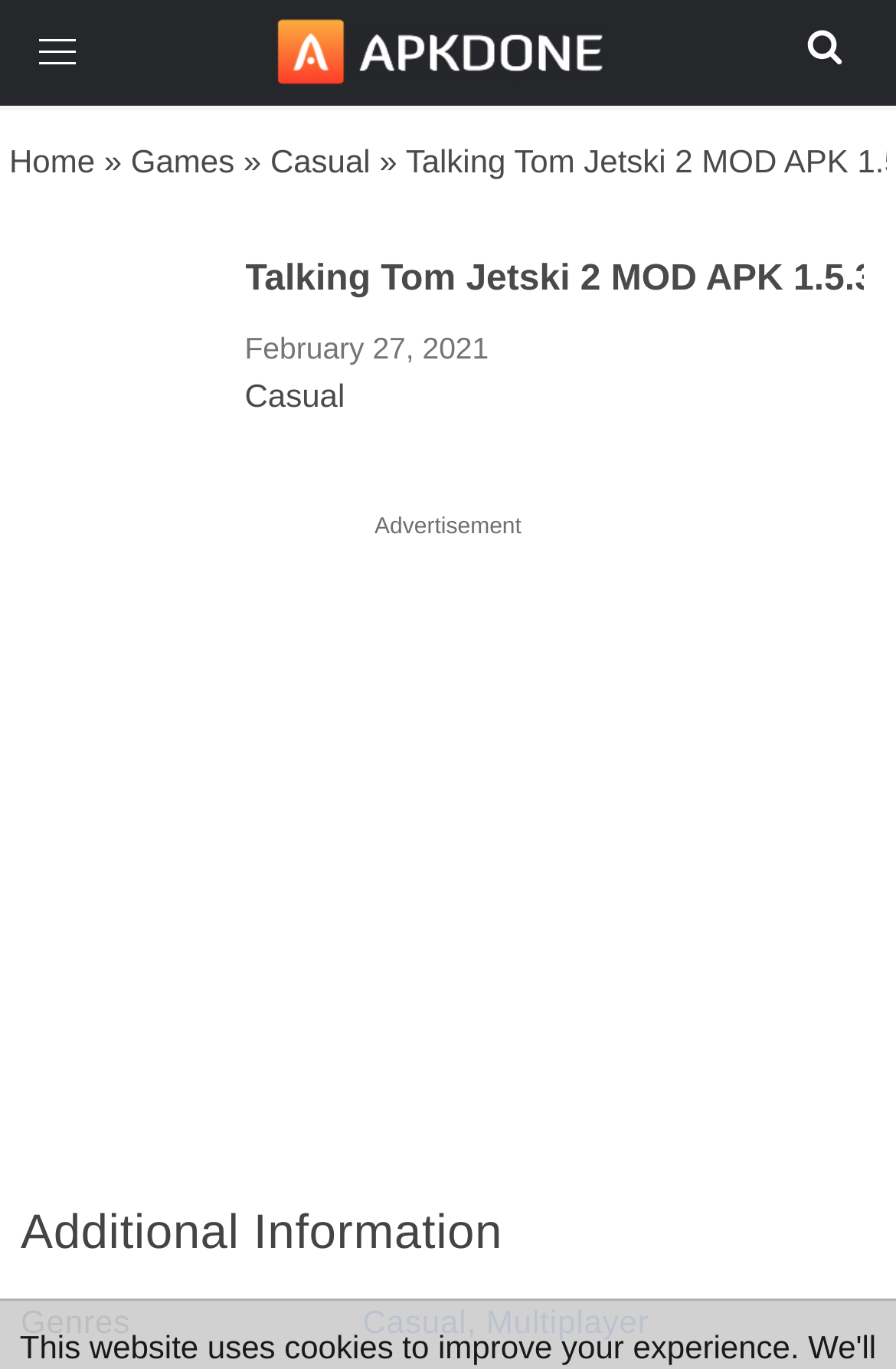What is the date when the game was updated?
Refer to the image and respond with a one-word or short-phrase answer.

February 27, 2021